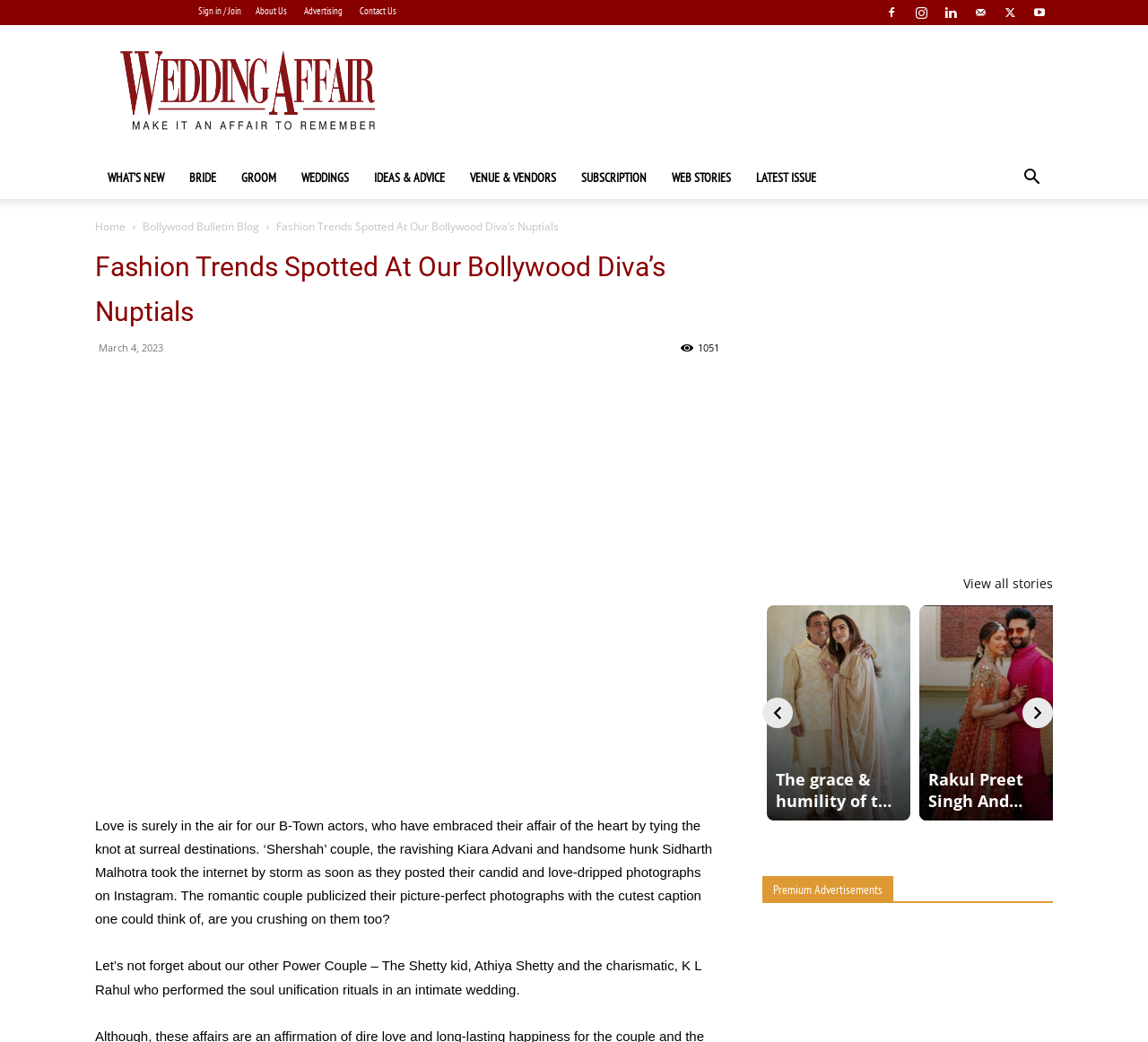What is the topic of the article?
Analyze the screenshot and provide a detailed answer to the question.

The topic of the article can be determined by reading the heading 'Fashion Trends Spotted At Our Bollywood Diva’s Nuptials' and the surrounding text, which suggests that the article is about fashion trends observed at Bollywood weddings.